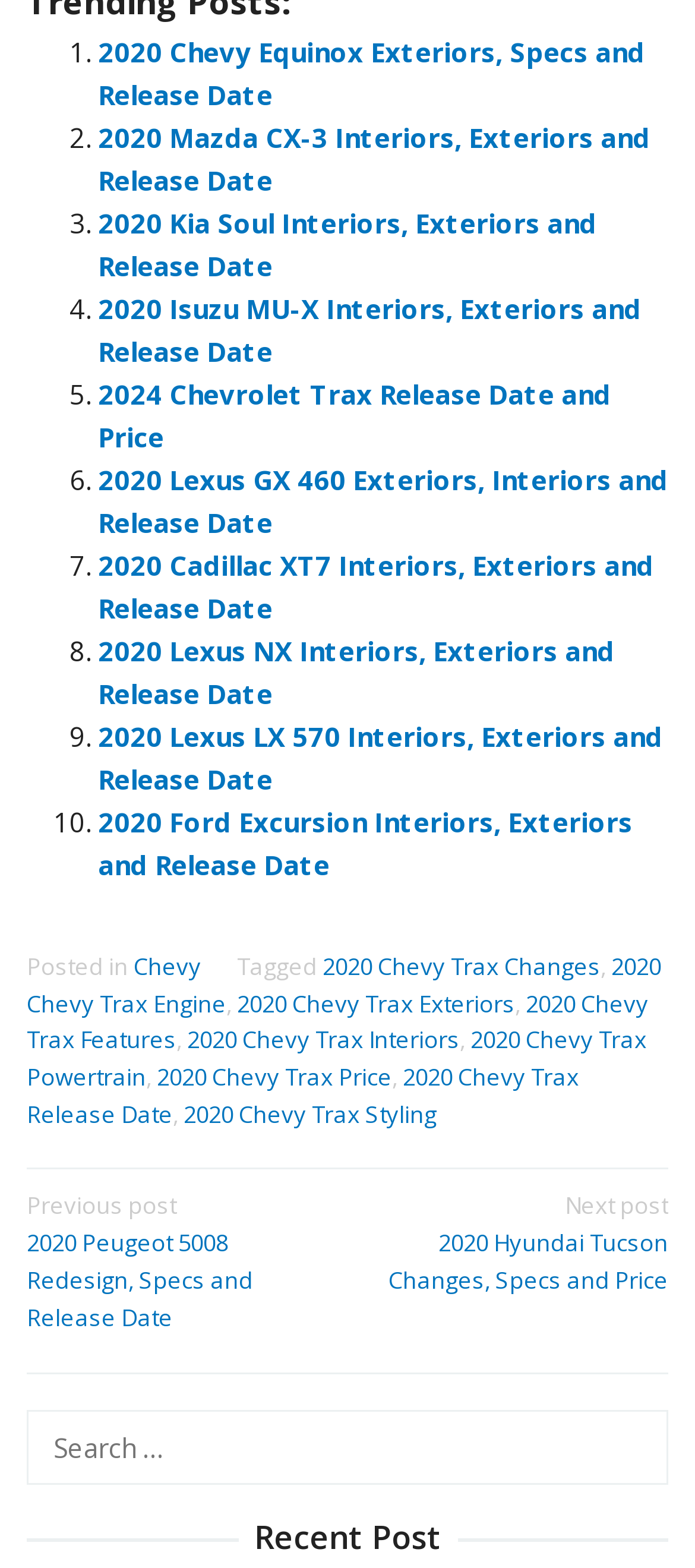Provide a one-word or short-phrase response to the question:
How many links are in the footer section?

9